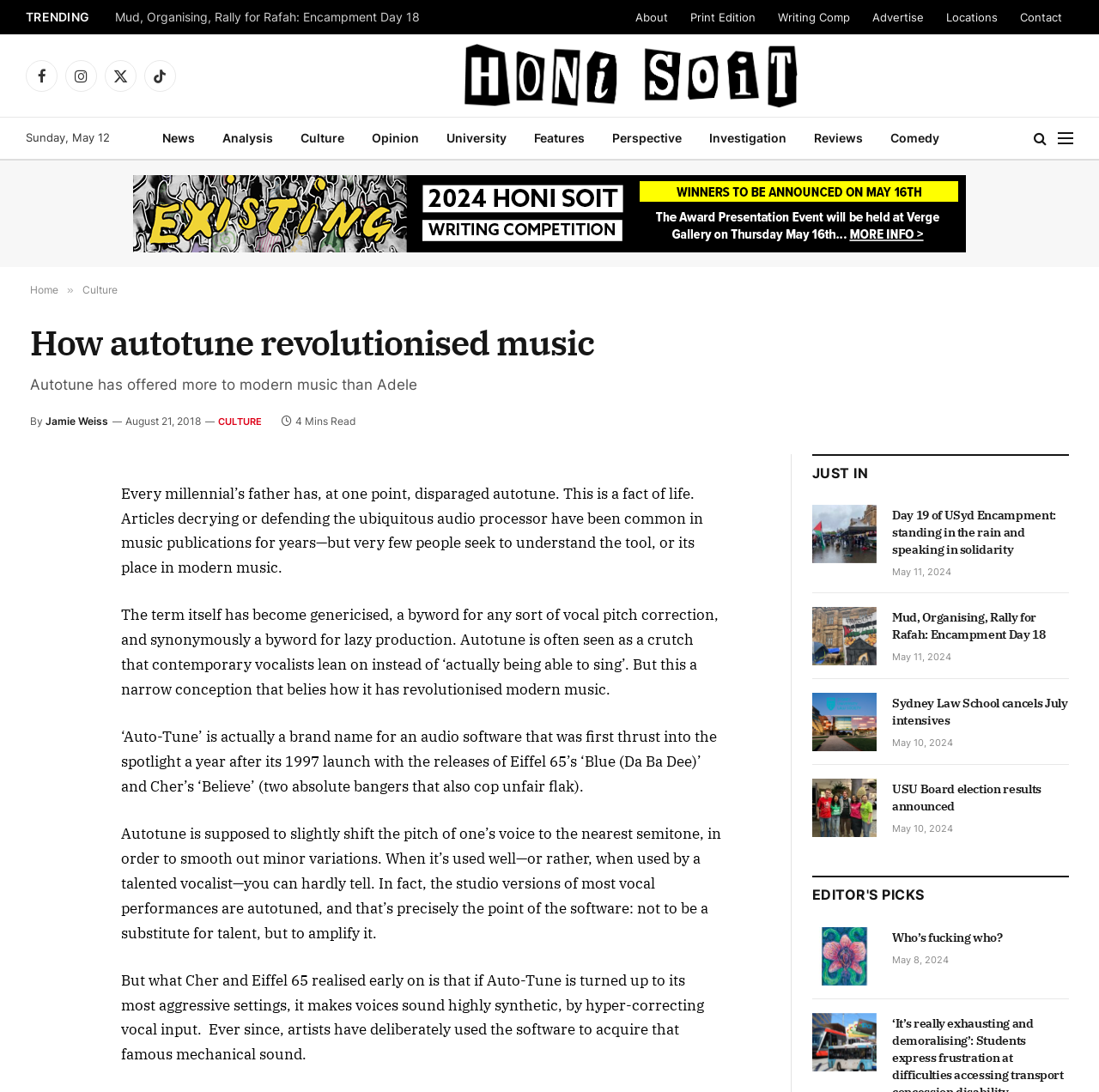How many social media links are there in the top-right corner?
Based on the image, respond with a single word or phrase.

5